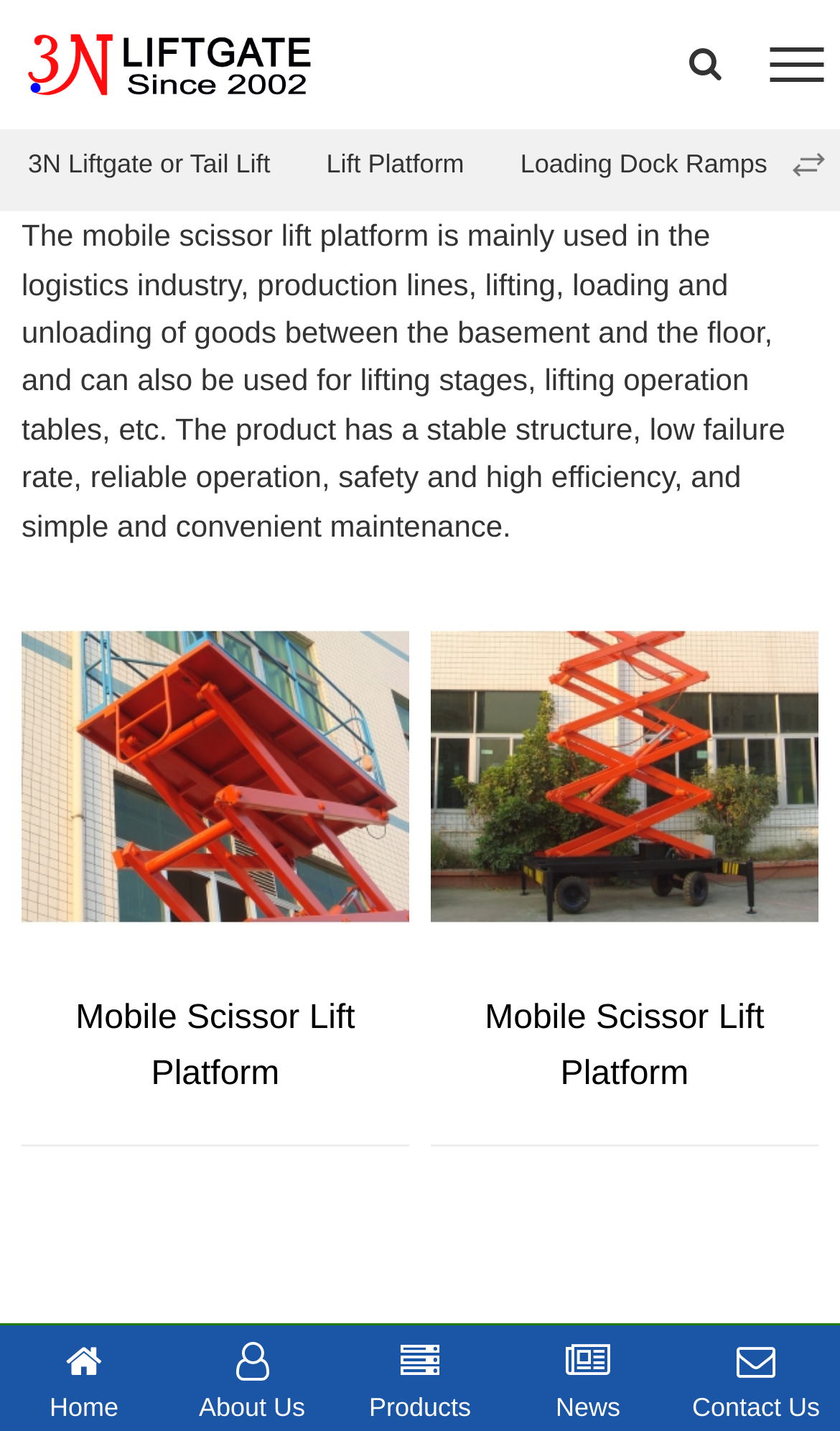What is the product used for besides logistics?
Please respond to the question with a detailed and well-explained answer.

The text description mentions that the mobile scissor lift platform can also be used for lifting stages, lifting operation tables, etc. besides its main use in the logistics industry.